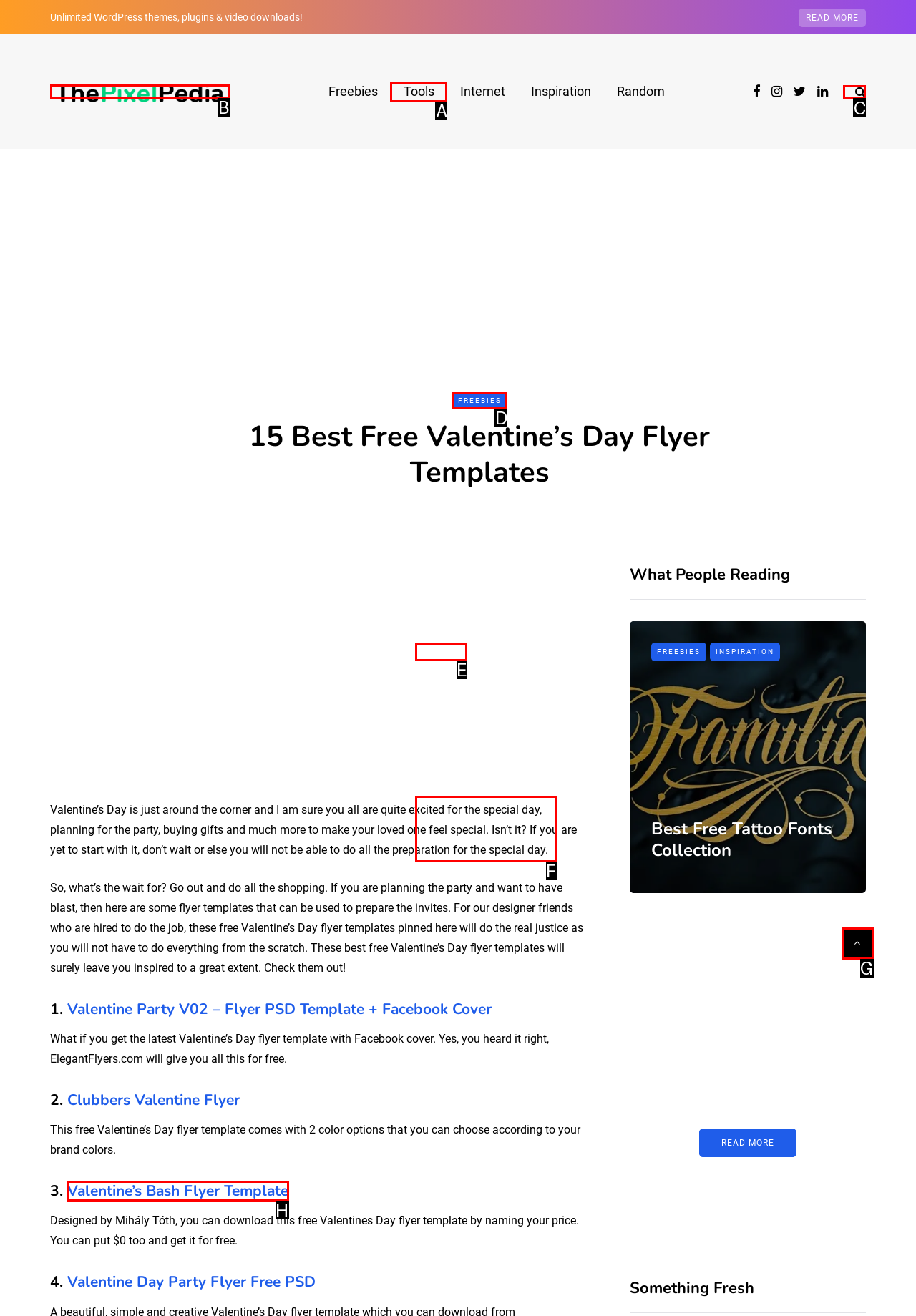Determine the correct UI element to click for this instruction: Search for Valentine's Day templates. Respond with the letter of the chosen element.

C